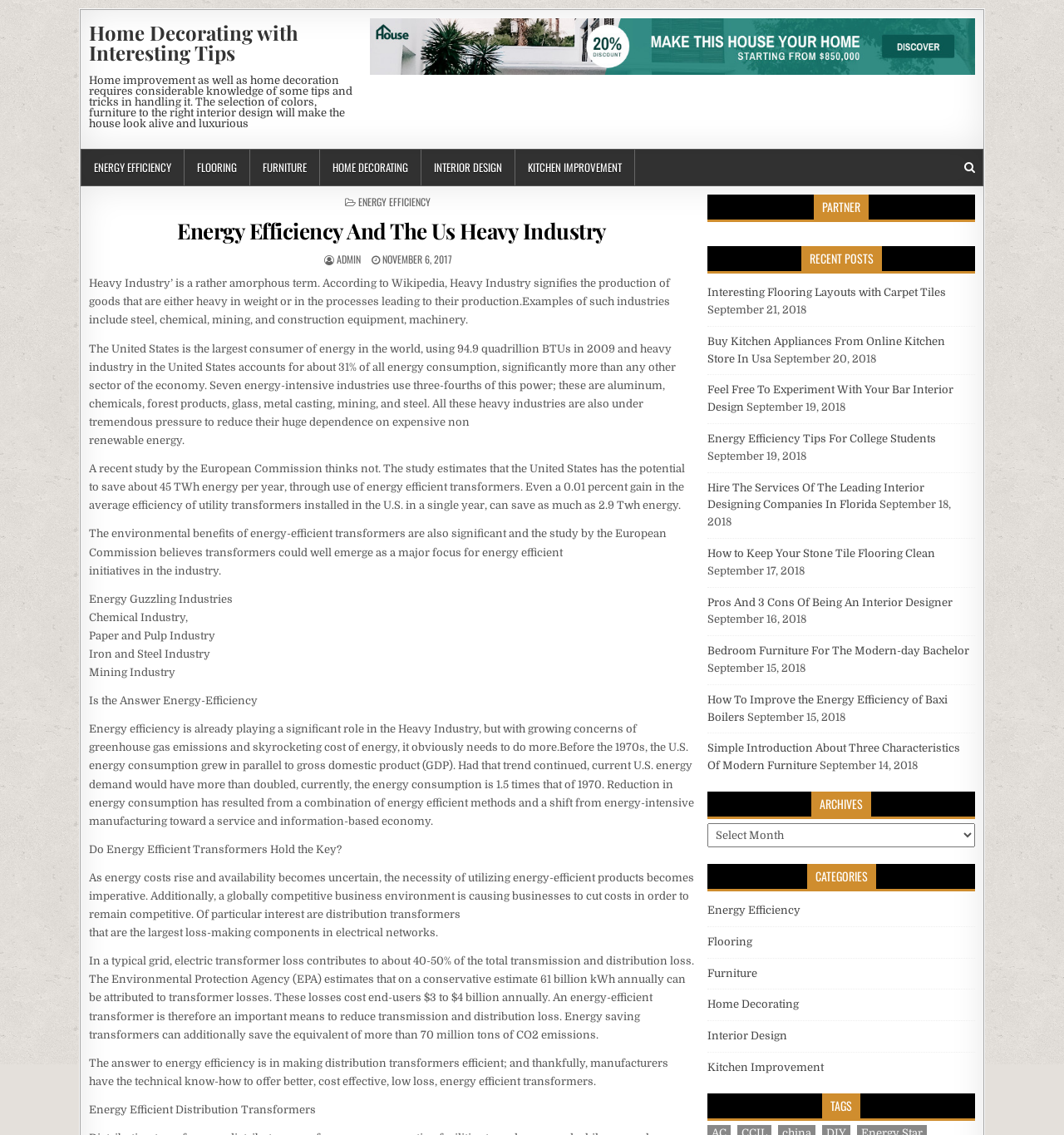Give a one-word or short phrase answer to this question: 
How many recent posts are listed on this webpage?

10